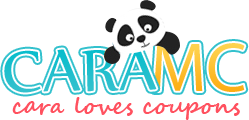What colors are used in the logo?
Please give a well-detailed answer to the question.

The logo prominently displays the word 'CARAMC' in bold, vibrant colors, combining shades of blue, orange, and green, which conveys a sense of fun and excitement.